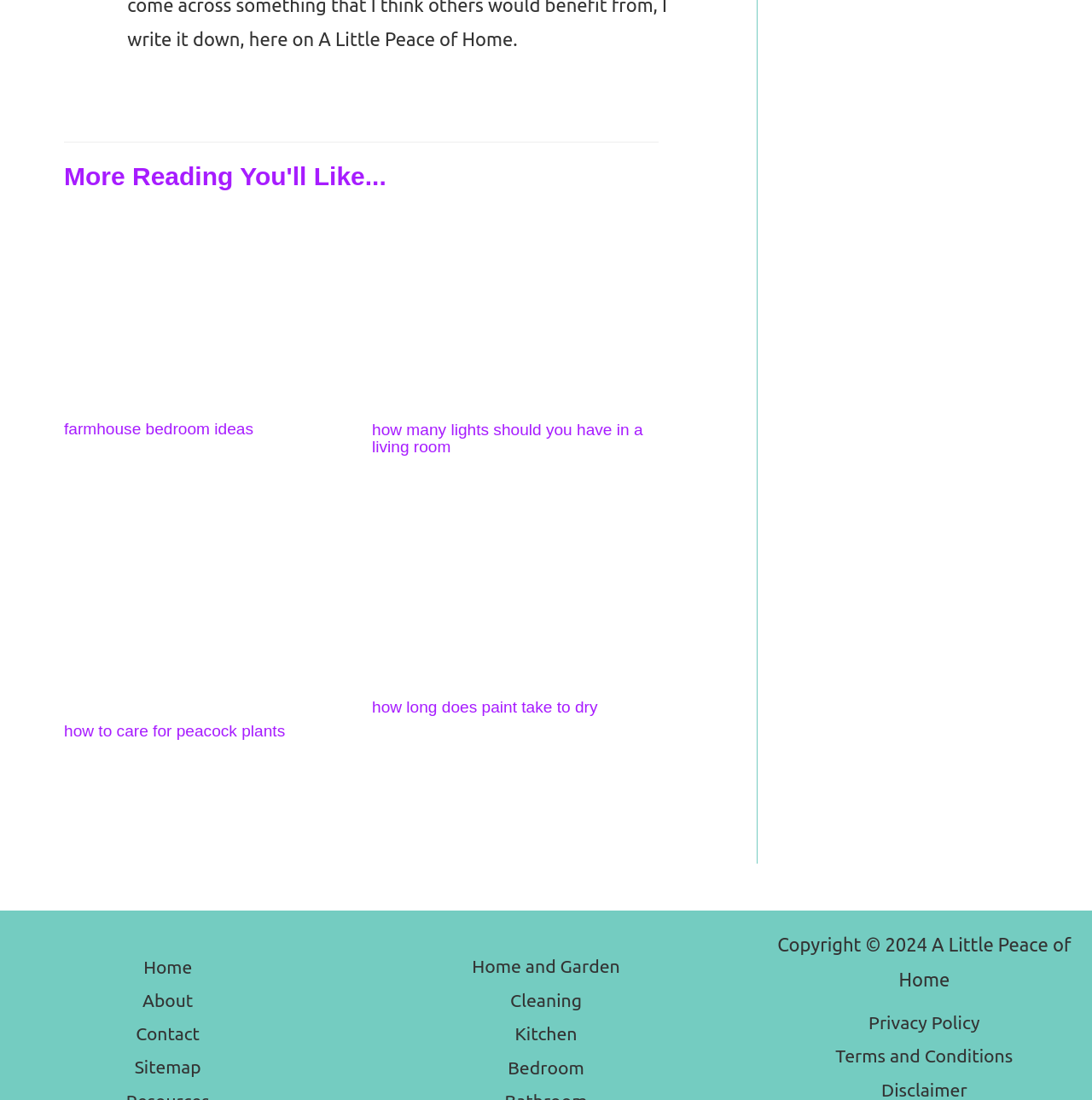Can you specify the bounding box coordinates for the region that should be clicked to fulfill this instruction: "Read more about farmhouse bedroom ideas".

[0.059, 0.266, 0.321, 0.285]